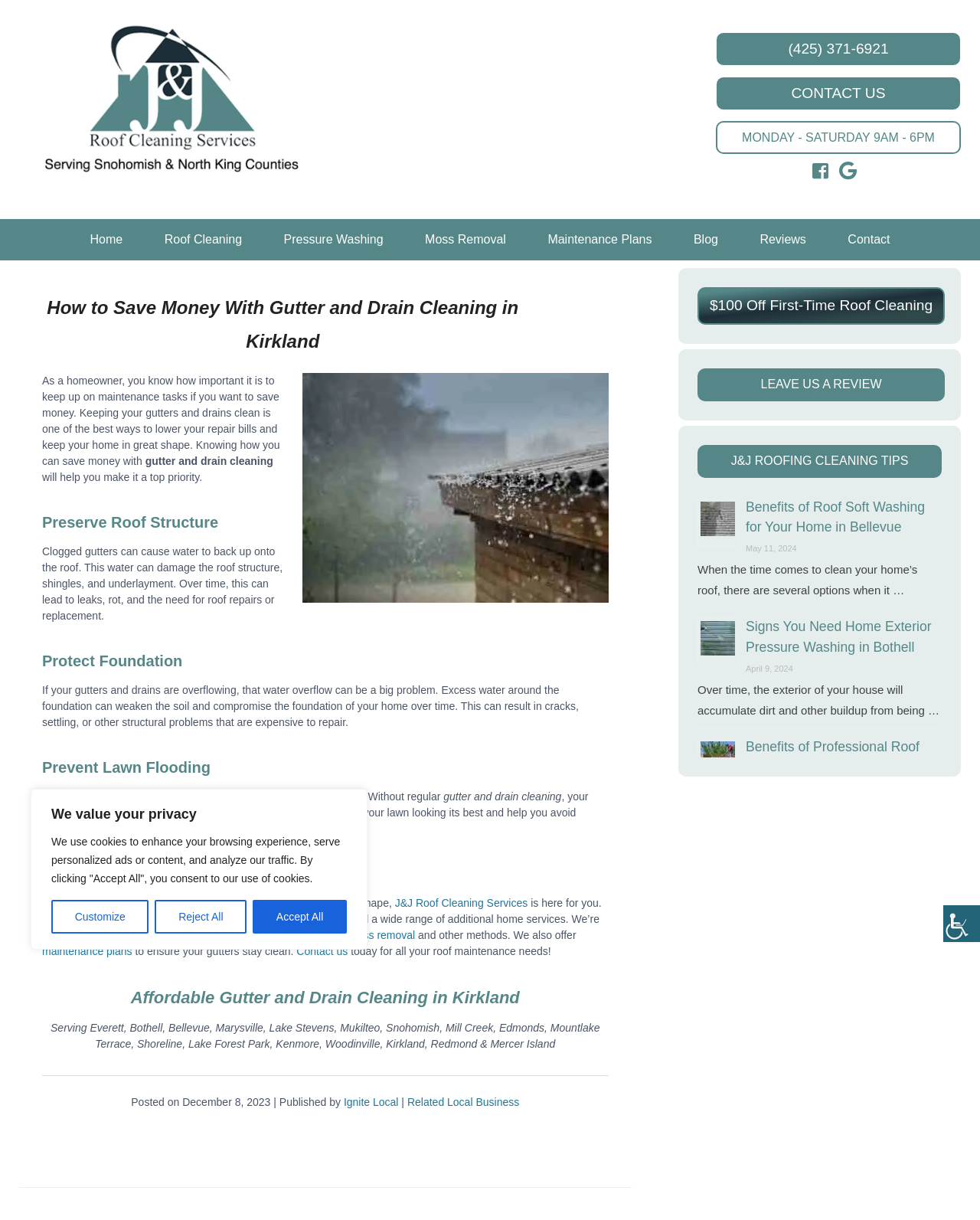Give a detailed explanation of the elements present on the webpage.

This webpage is about J&J Roof Cleaning Services, a company that provides gutter and drain cleaning services in Kirkland and surrounding areas. At the top of the page, there is a logo and a navigation menu with links to different sections of the website, including Home, Roof Cleaning, Pressure Washing, Moss Removal, Maintenance Plans, Blog, Reviews, and Contact.

Below the navigation menu, there is a section with a heading "How to Save Money With Gutter and Drain Cleaning in Kirkland" and an image related to gutter and drain cleaning. The text in this section explains the importance of keeping gutters and drains clean to prevent damage to the roof structure, foundation, and landscaping.

The page also has several headings and paragraphs that discuss the benefits of gutter and drain cleaning, including preserving roof structure, protecting foundation, and preventing lawn flooding. Additionally, there is a section that promotes the company's services, including gutter and drain cleaning, pressure washing, moss removal, and maintenance plans.

On the right side of the page, there are several links to related articles, including "Benefits of Roof Soft Washing for Your Home in Bellevue", "Signs You Need Home Exterior Pressure Washing in Bothell", and "Benefits of Professional Roof Cleaning vs. DIY in Everett". Each of these links has a brief summary of the article and an image.

At the bottom of the page, there is a section with a heading "Affordable Gutter and Drain Cleaning in Kirkland" and a list of cities served by the company. There is also a separator line and a section with a heading "Posted on December 8, 2023" and a link to "Ignite Local" and "Related Local Business".

Overall, the webpage is well-organized and easy to navigate, with clear headings and concise text that explains the importance of gutter and drain cleaning and promotes the company's services.